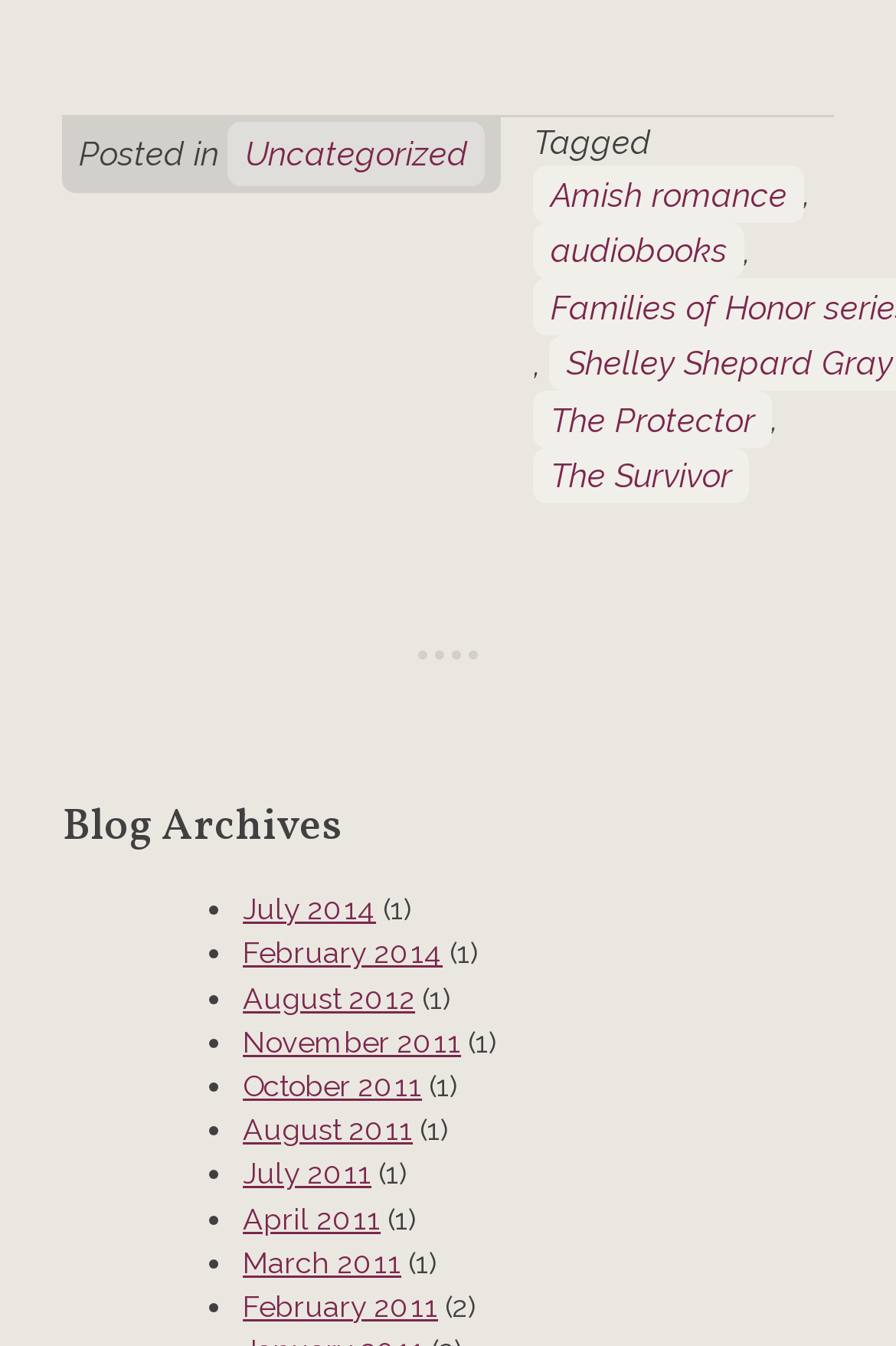Please identify the bounding box coordinates of the clickable area that will allow you to execute the instruction: "Go to July 2014".

[0.271, 0.663, 0.42, 0.688]